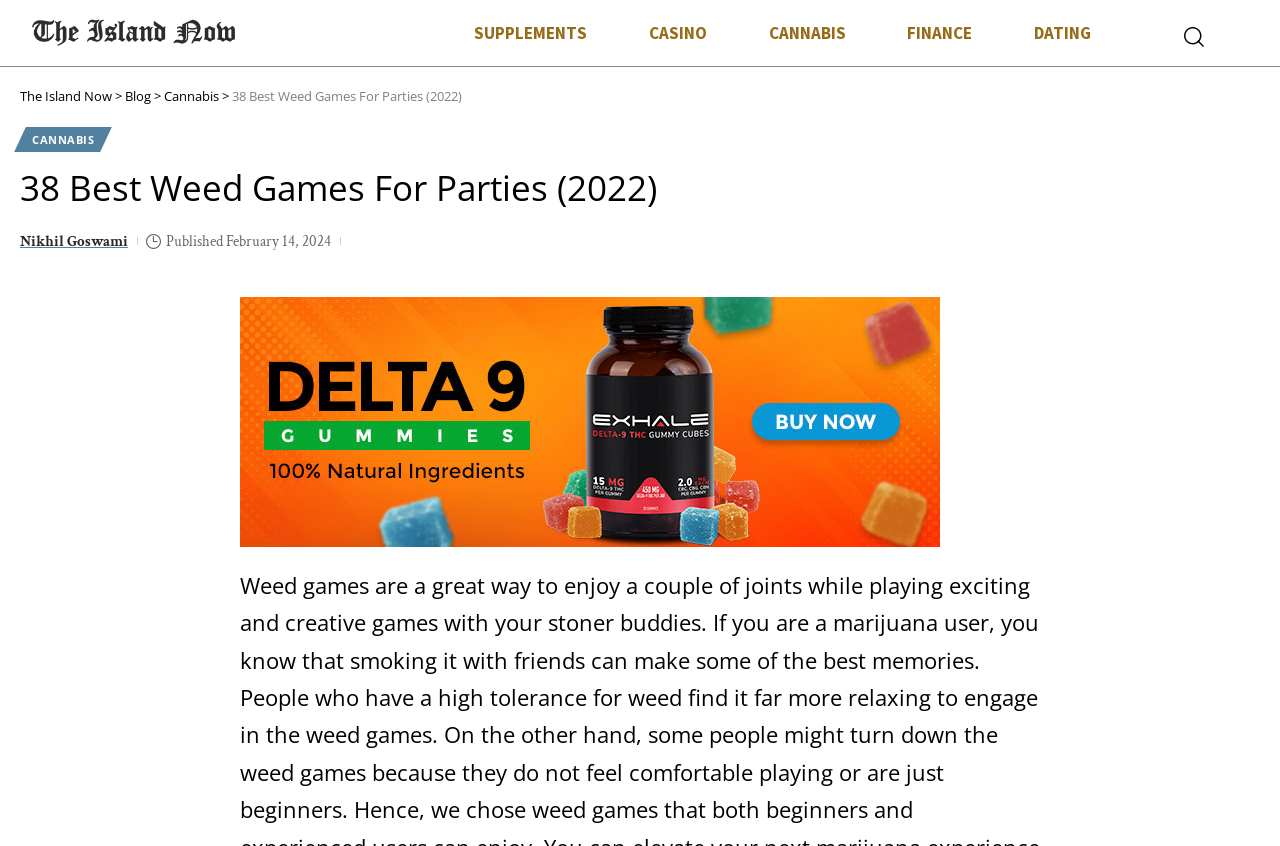Find the bounding box coordinates of the element to click in order to complete this instruction: "Read the article by Nikhil Goswami". The bounding box coordinates must be four float numbers between 0 and 1, denoted as [left, top, right, bottom].

[0.016, 0.27, 0.1, 0.3]